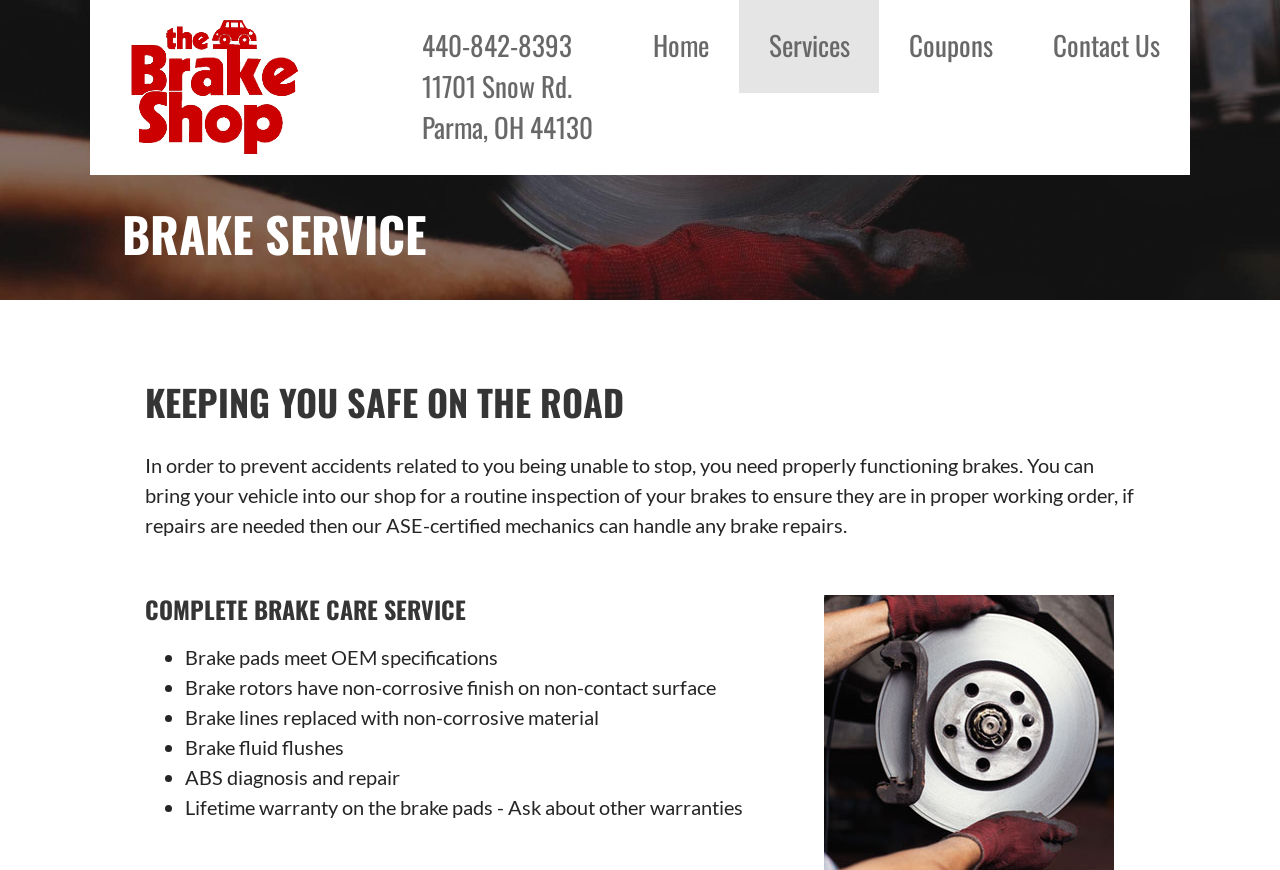Look at the image and write a detailed answer to the question: 
What is the phone number of The Brake Shop?

I found the phone number by looking at the link element with the text '440-842-8393 11701 Snow Rd. Parma, OH 44130' which is located at the top of the webpage.